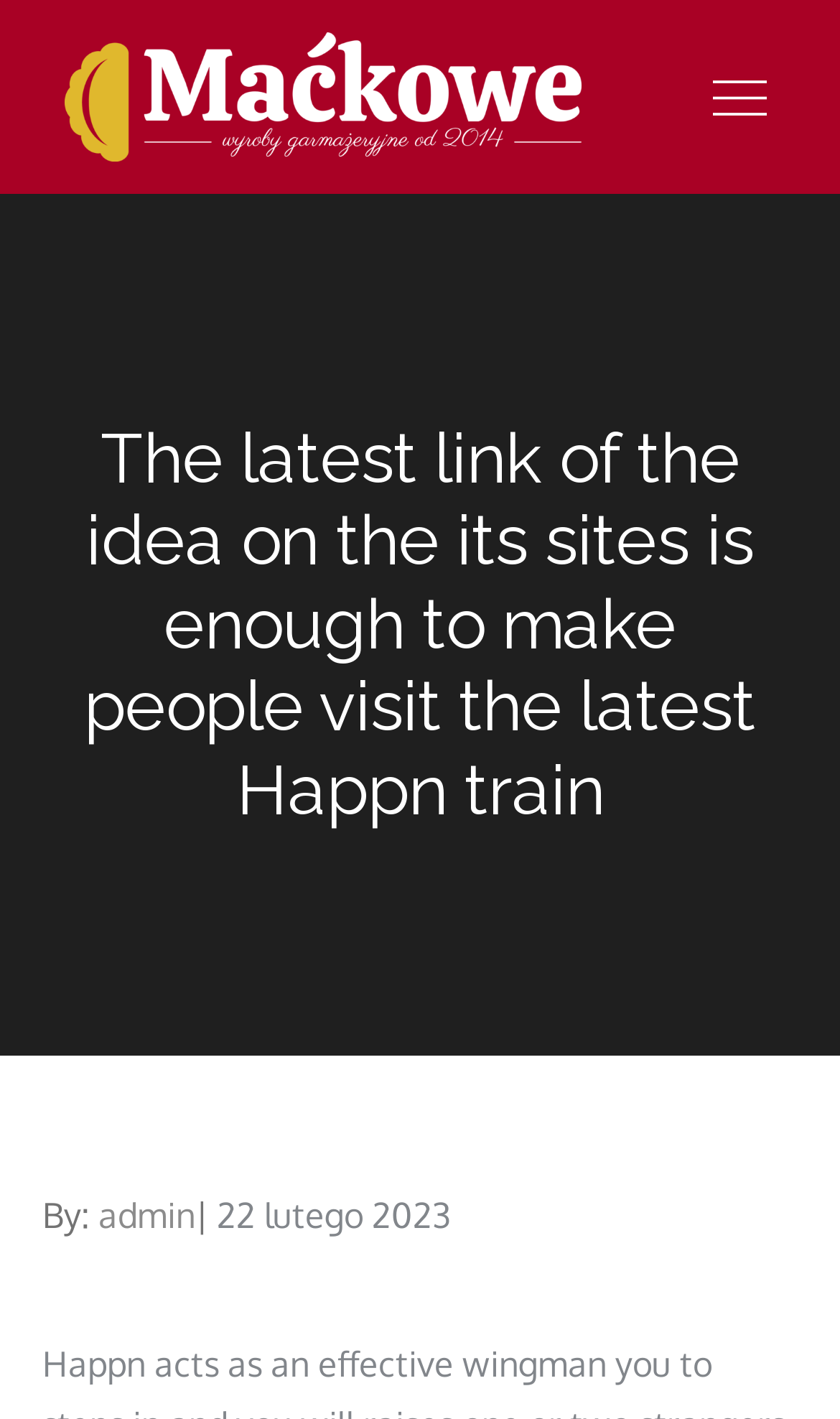Please determine the bounding box coordinates for the UI element described here. Use the format (top-left x, top-left y, bottom-right x, bottom-right y) with values bounded between 0 and 1: Maćkowe

[0.717, 0.071, 0.978, 0.111]